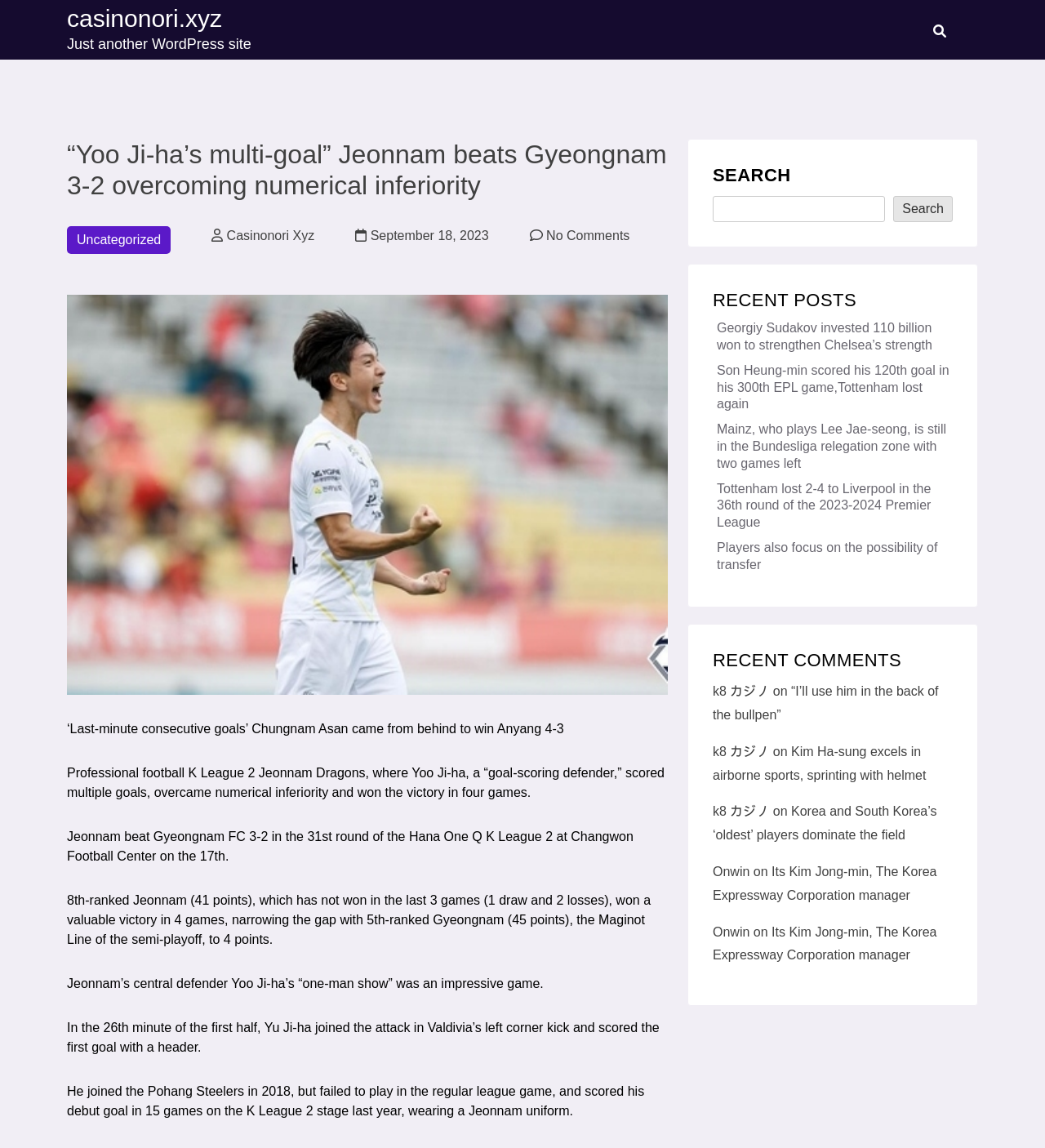Determine the bounding box for the UI element described here: "Onwin".

[0.682, 0.805, 0.717, 0.818]